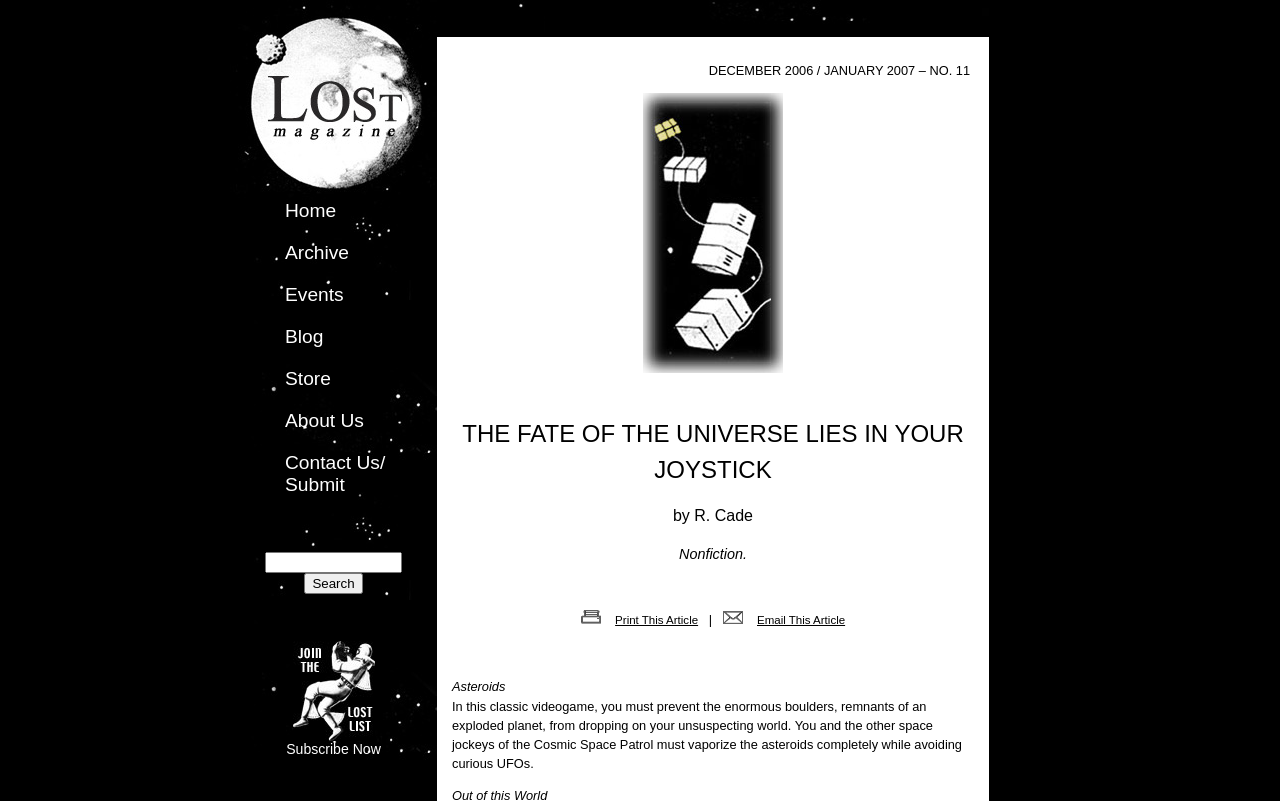What is the topic of the article?
Please provide a comprehensive answer based on the contents of the image.

The topic of the article can be inferred from the static text 'Asteroids' located at the bottom of the webpage, which is followed by a description of the classic videogame.